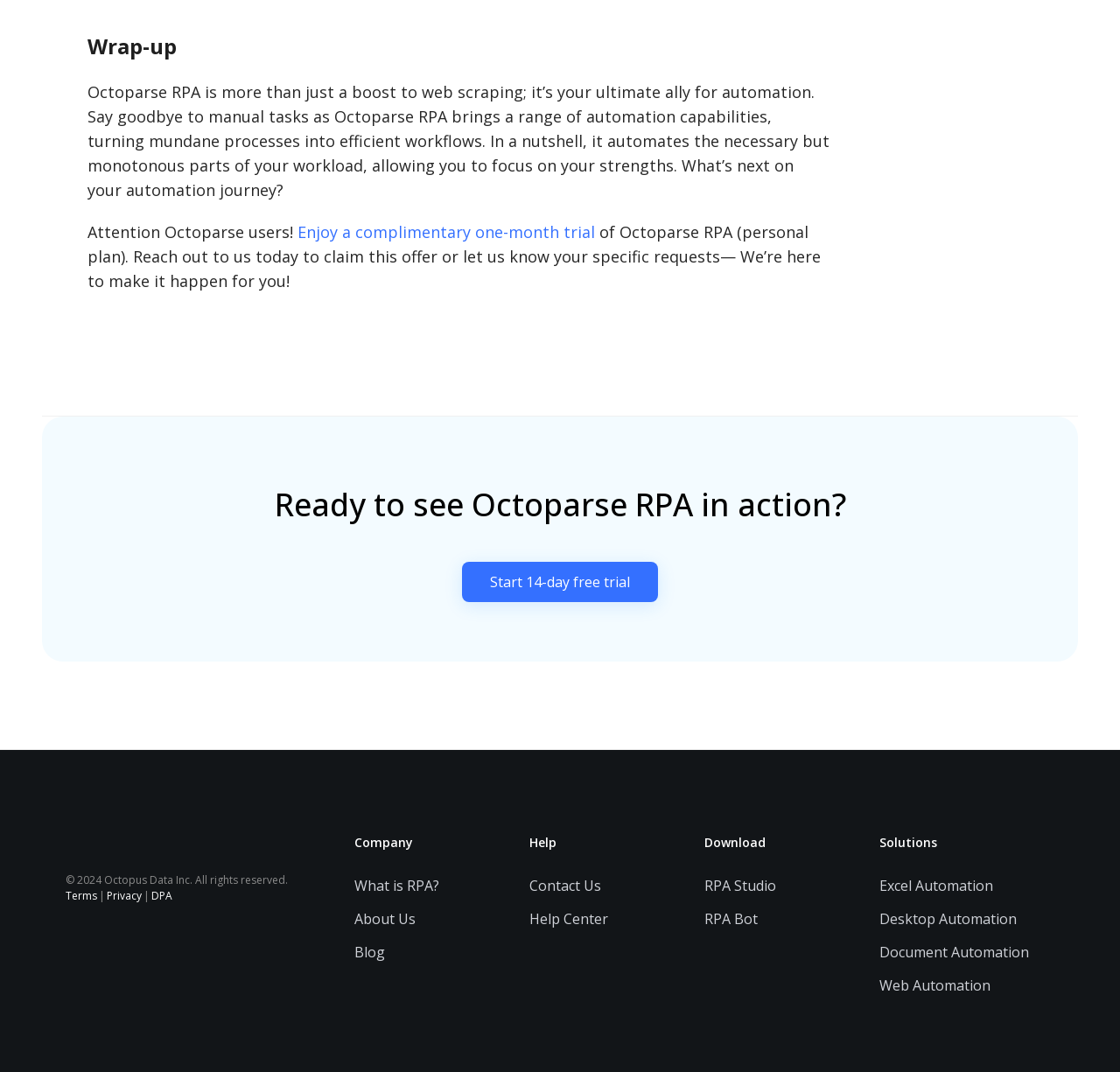Locate the UI element described by Help Center in the provided webpage screenshot. Return the bounding box coordinates in the format (top-left x, top-left y, bottom-right x, bottom-right y), ensuring all values are between 0 and 1.

[0.473, 0.841, 0.543, 0.872]